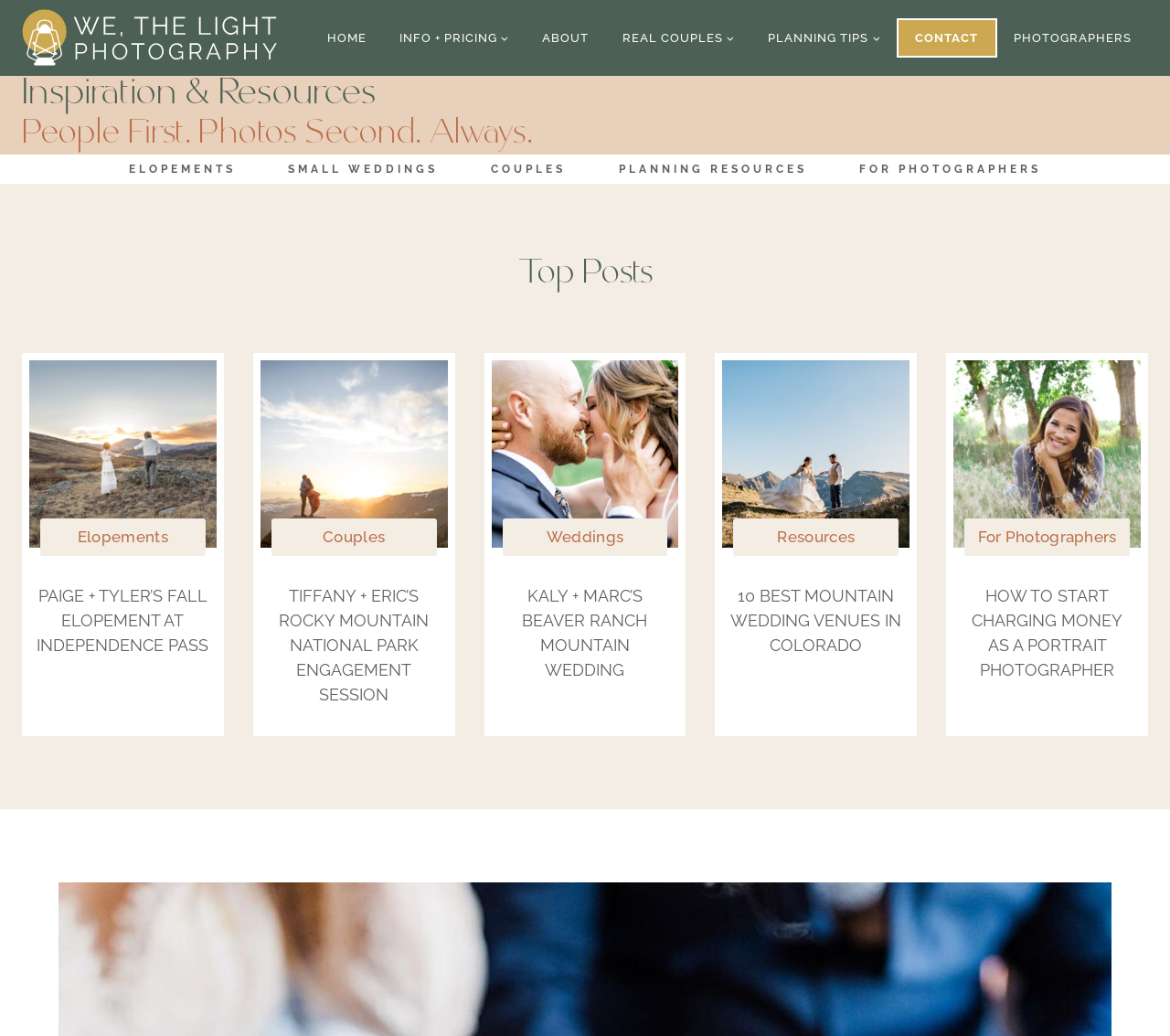Please identify the bounding box coordinates of the clickable region that I should interact with to perform the following instruction: "Click on the 'Subscribe' button". The coordinates should be expressed as four float numbers between 0 and 1, i.e., [left, top, right, bottom].

None